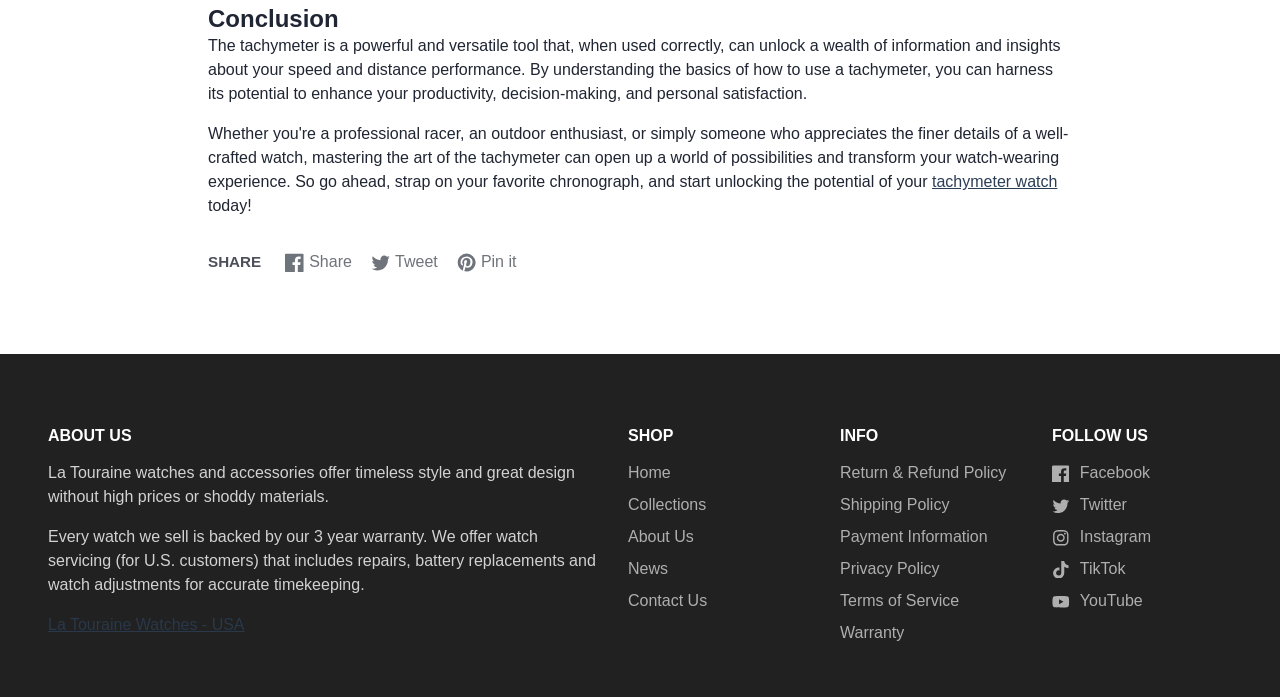What is the name of the watch brand? Based on the screenshot, please respond with a single word or phrase.

La Touraine